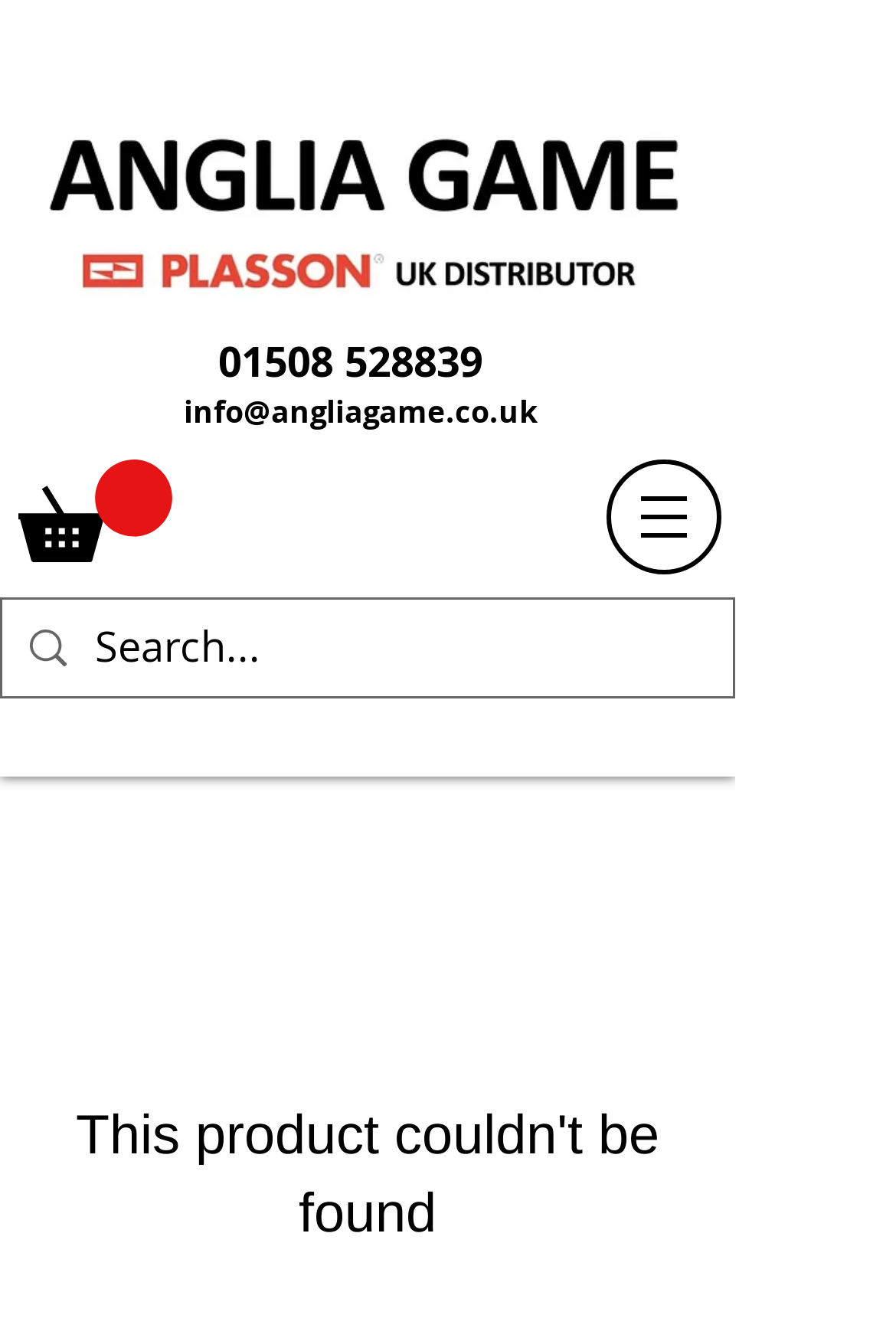Is there a search function on the page?
Look at the image and answer the question with a single word or phrase.

Yes